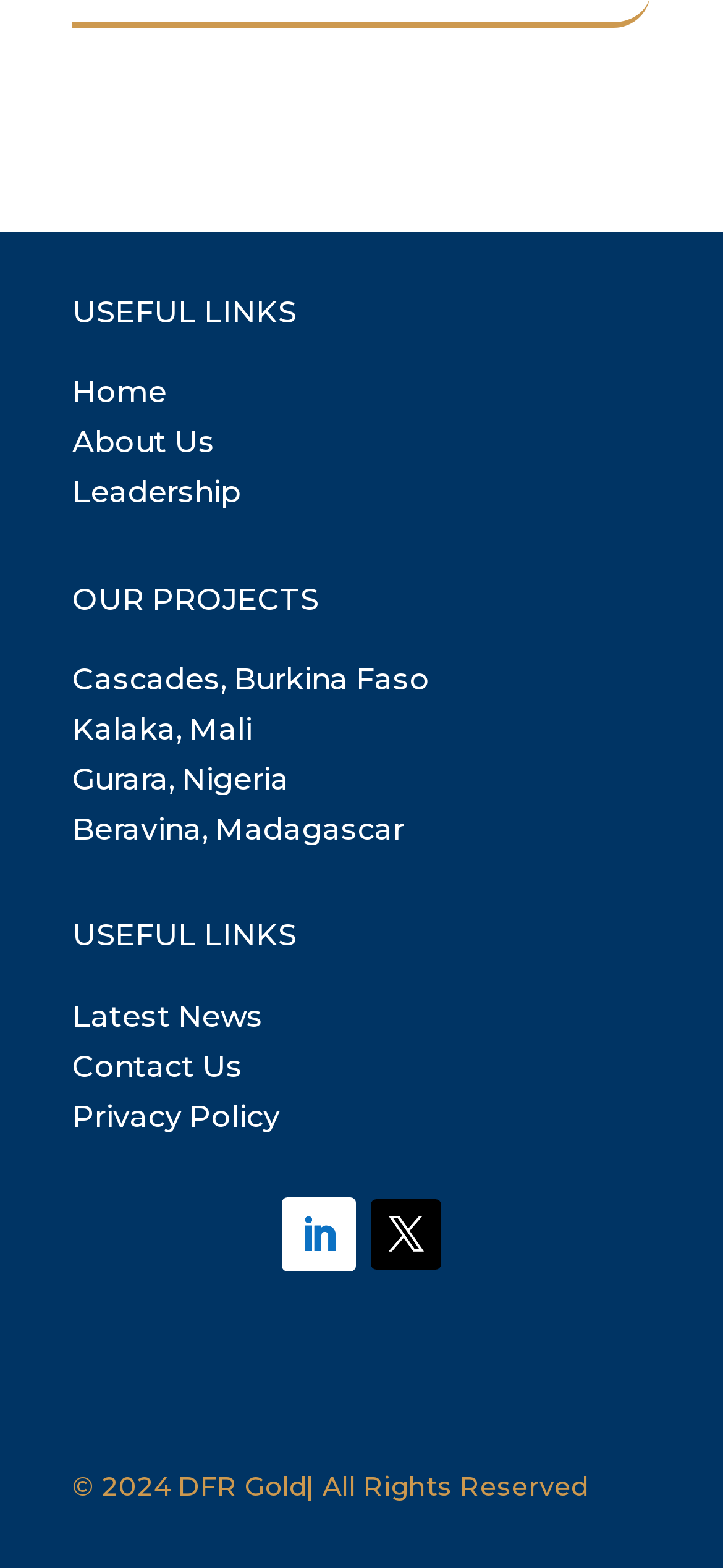Please identify the bounding box coordinates of the element's region that needs to be clicked to fulfill the following instruction: "learn about leadership". The bounding box coordinates should consist of four float numbers between 0 and 1, i.e., [left, top, right, bottom].

[0.1, 0.303, 0.333, 0.325]